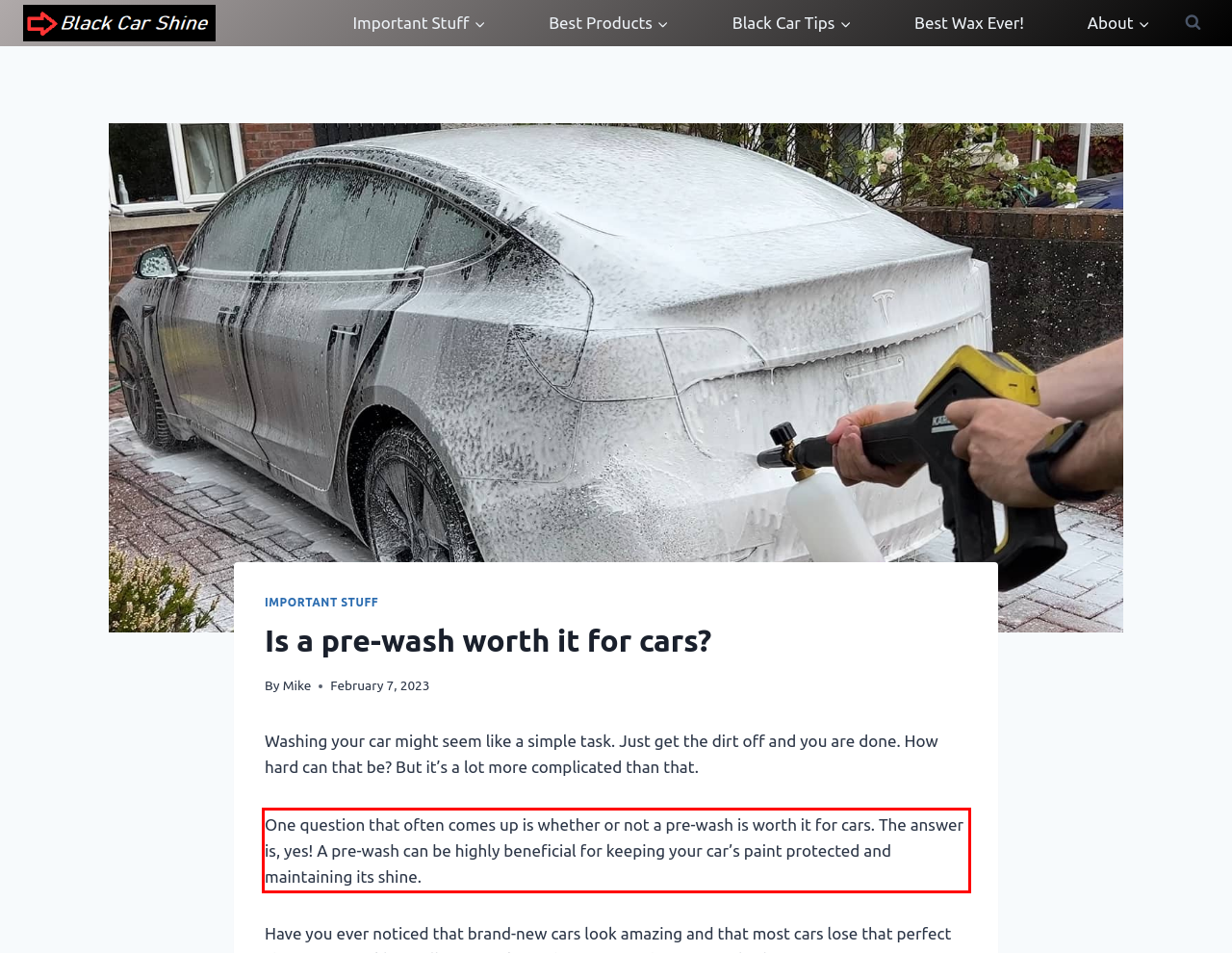Using the provided screenshot, read and generate the text content within the red-bordered area.

One question that often comes up is whether or not a pre-wash is worth it for cars. The answer is, yes! A pre-wash can be highly beneficial for keeping your car’s paint protected and maintaining its shine.